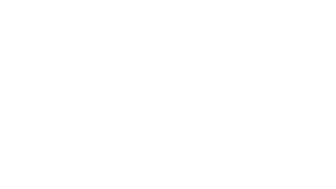What is used to create paths in later worlds?
Give a single word or phrase answer based on the content of the image.

Hand-eye coordination